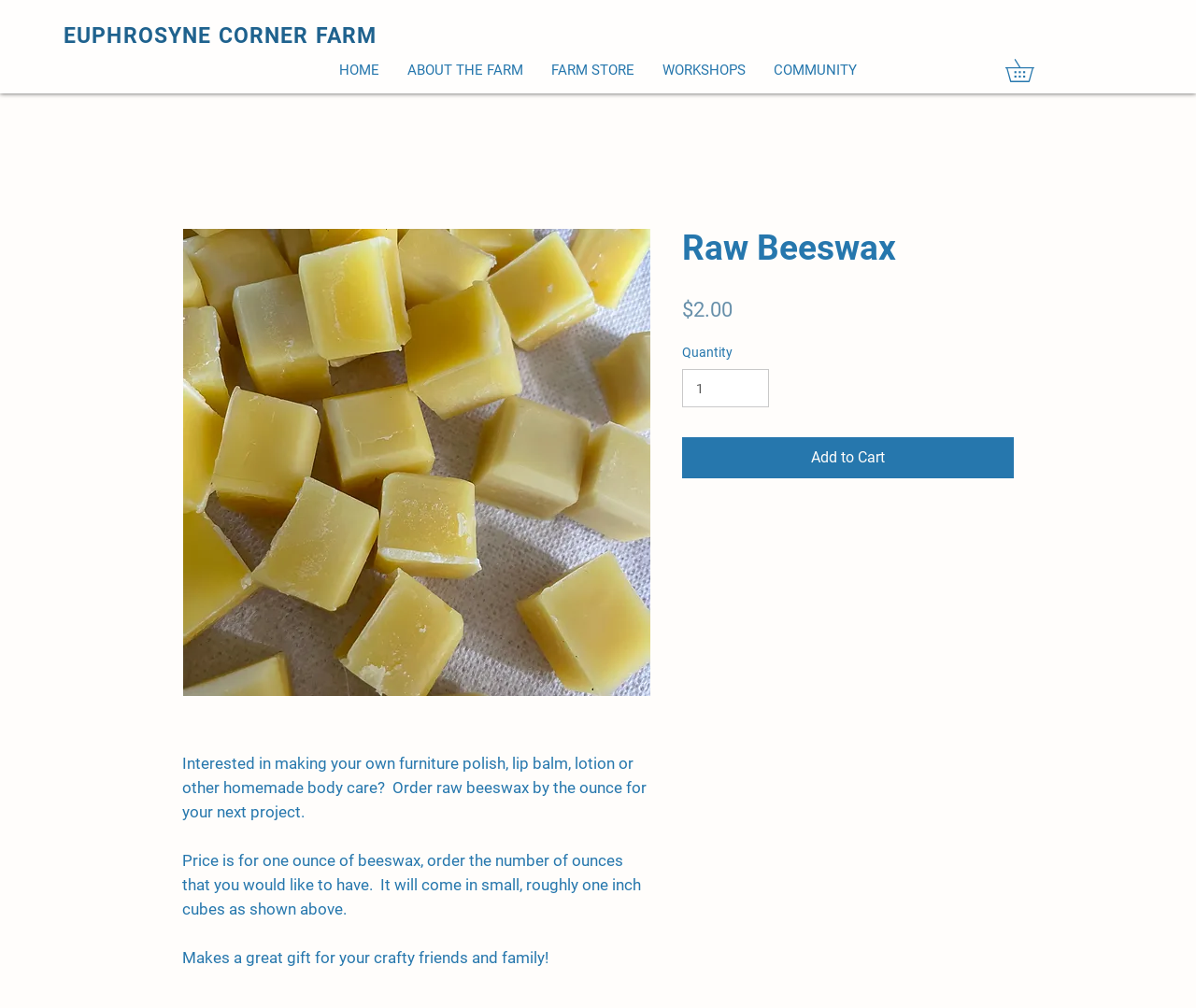Please find the bounding box coordinates of the section that needs to be clicked to achieve this instruction: "visit euphrosyne corner farm".

[0.053, 0.023, 0.315, 0.048]